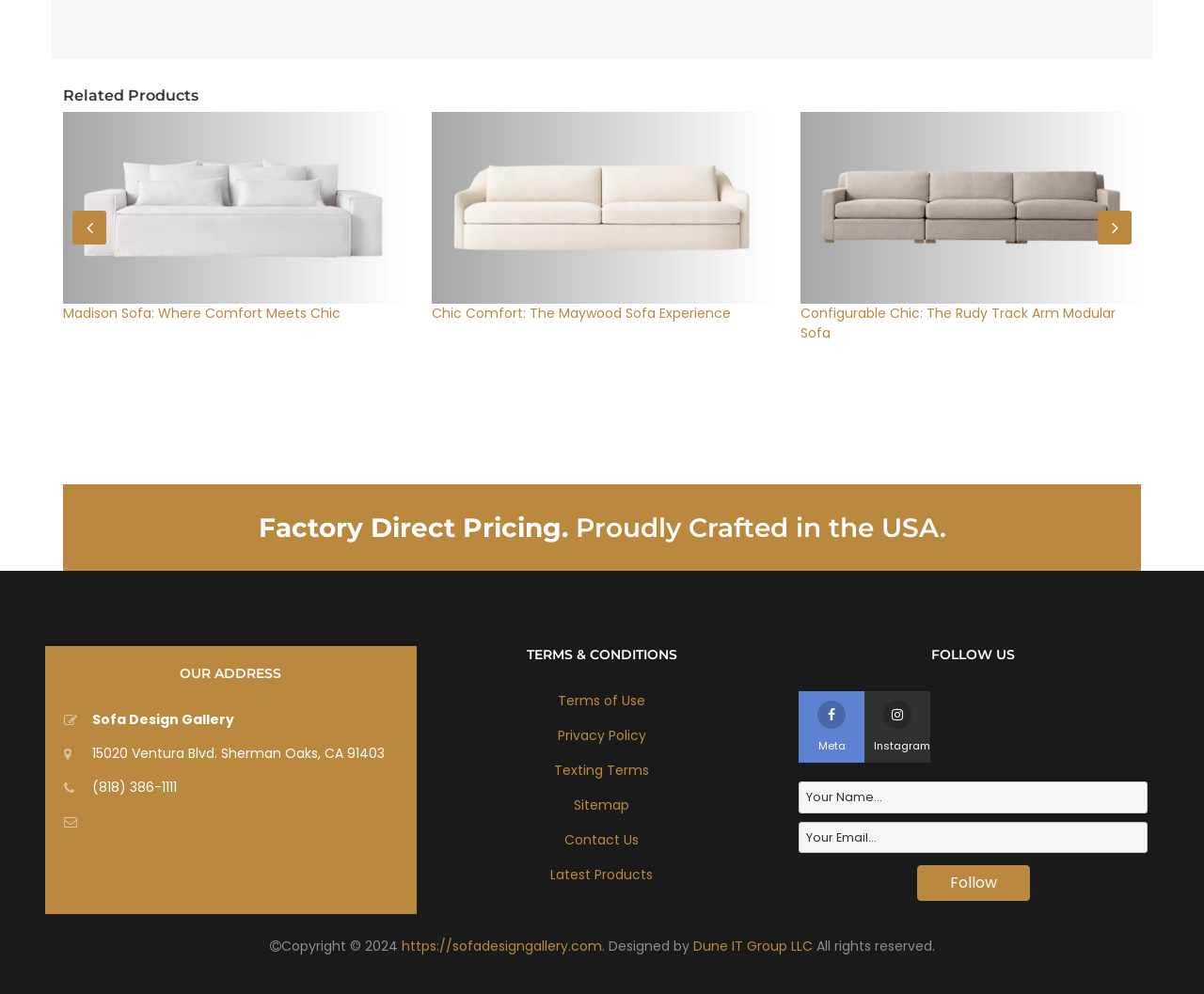Identify the bounding box coordinates for the UI element described by the following text: "Terms of Service". Provide the coordinates as four float numbers between 0 and 1, in the format [left, top, right, bottom].

None